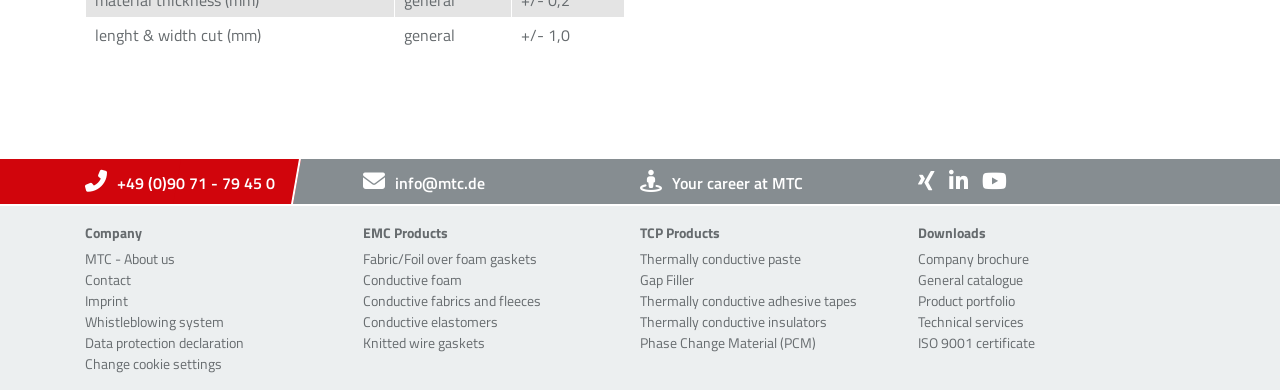Please locate the bounding box coordinates of the region I need to click to follow this instruction: "Contact MTC".

[0.066, 0.691, 0.191, 0.745]